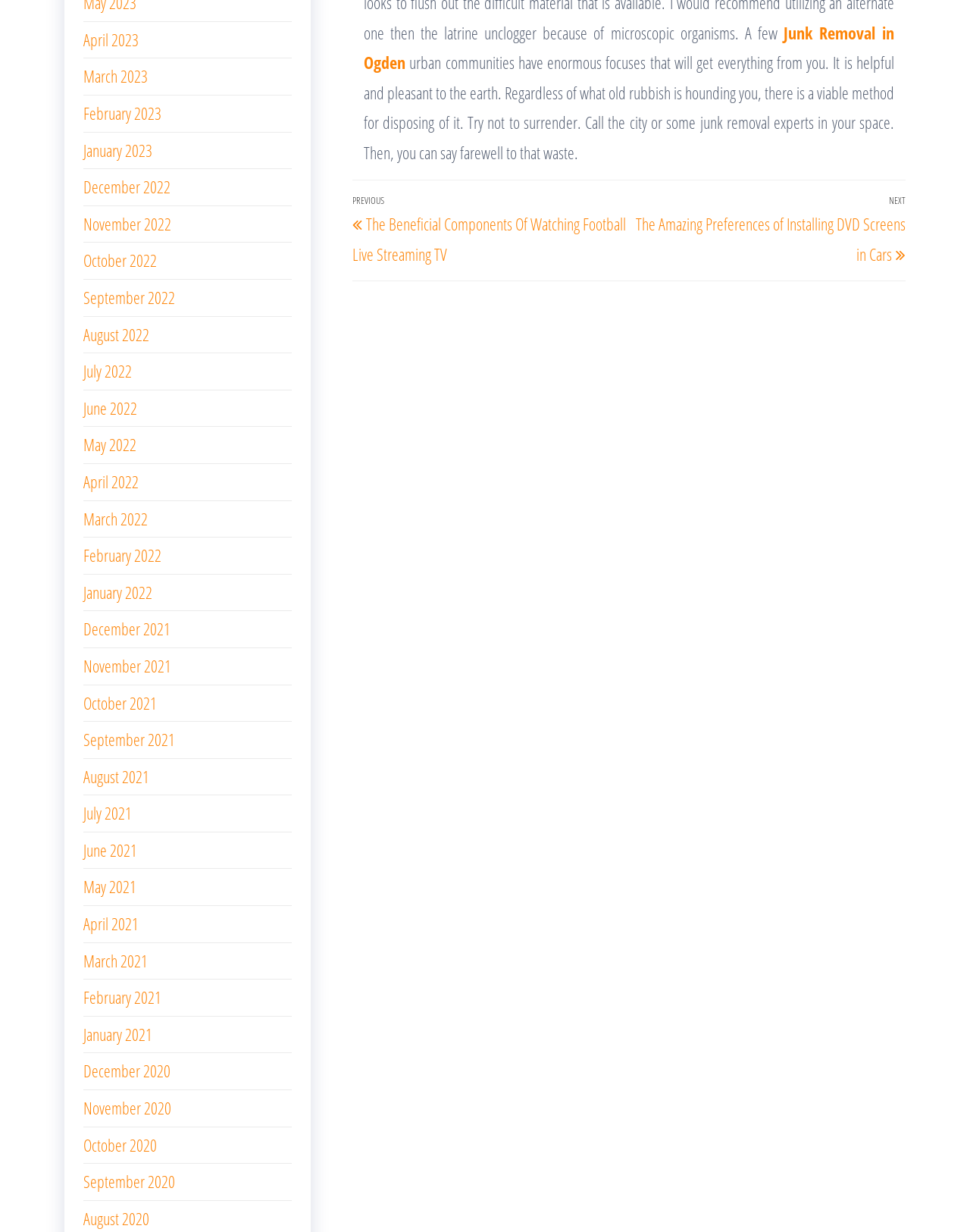Locate the bounding box coordinates of the element that should be clicked to execute the following instruction: "Navigate to previous post".

[0.363, 0.155, 0.648, 0.215]